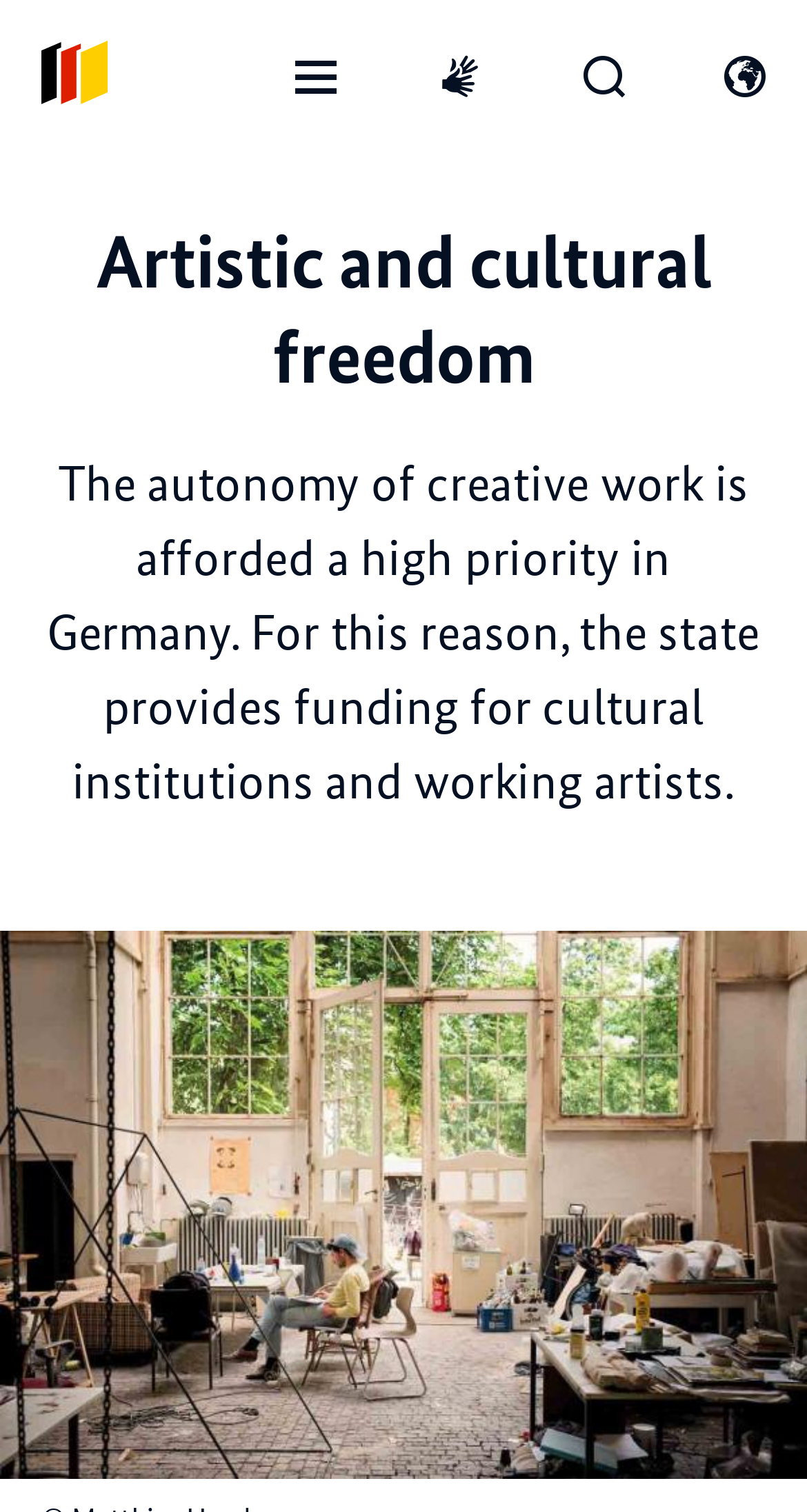How many links are present in the top section of the webpage?
Based on the image, please offer an in-depth response to the question.

I counted the number of link elements in the top section of the webpage, which are 'Home', 'Open menu', 'International sign language', and 'Open search form', totaling 4 links.